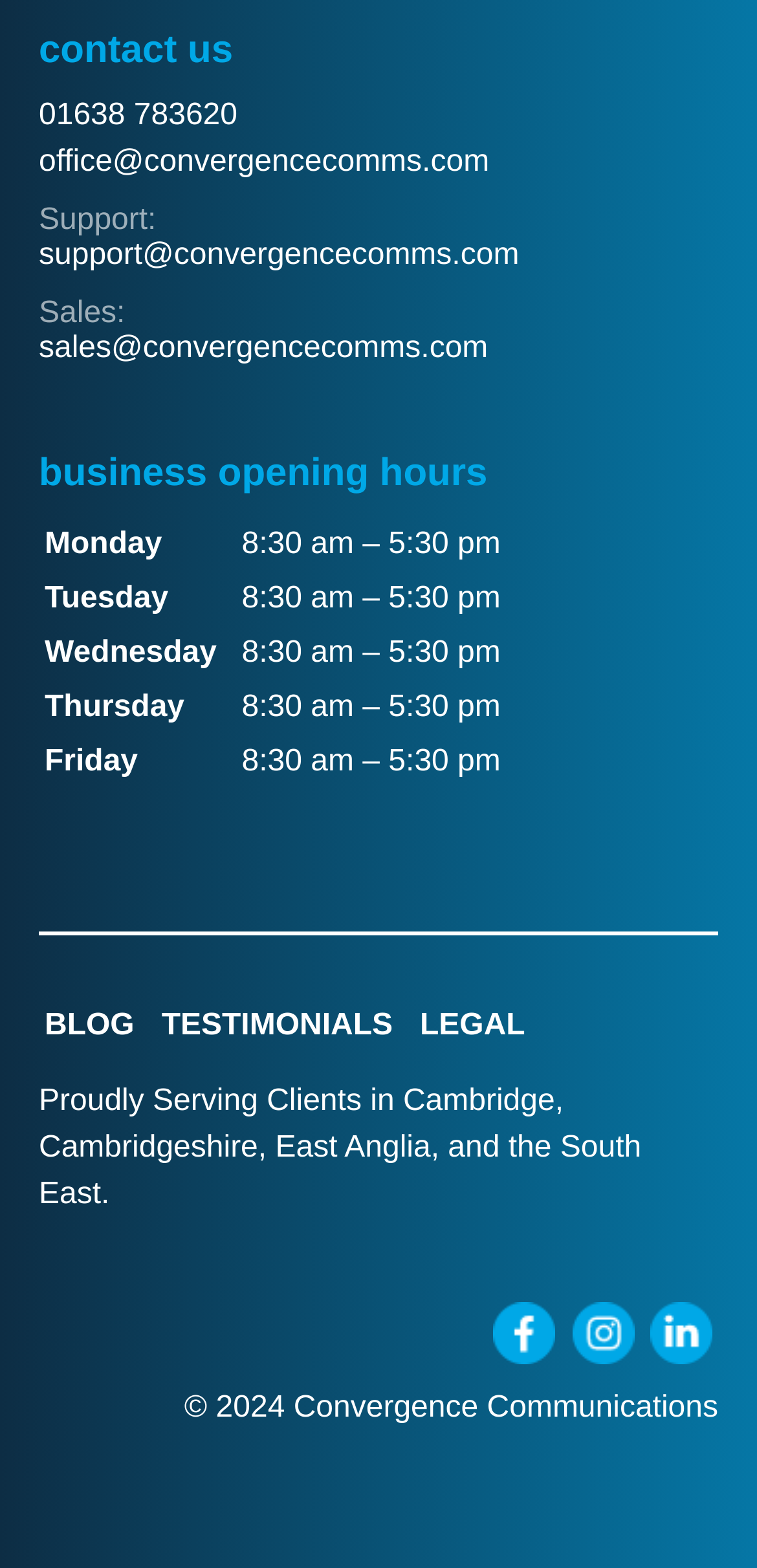How many social media links are there?
Utilize the image to construct a detailed and well-explained answer.

I found the social media links by looking at the bottom of the page, where there are links to Facebook, Instagram, and LinkedIn. There are three social media links in total.